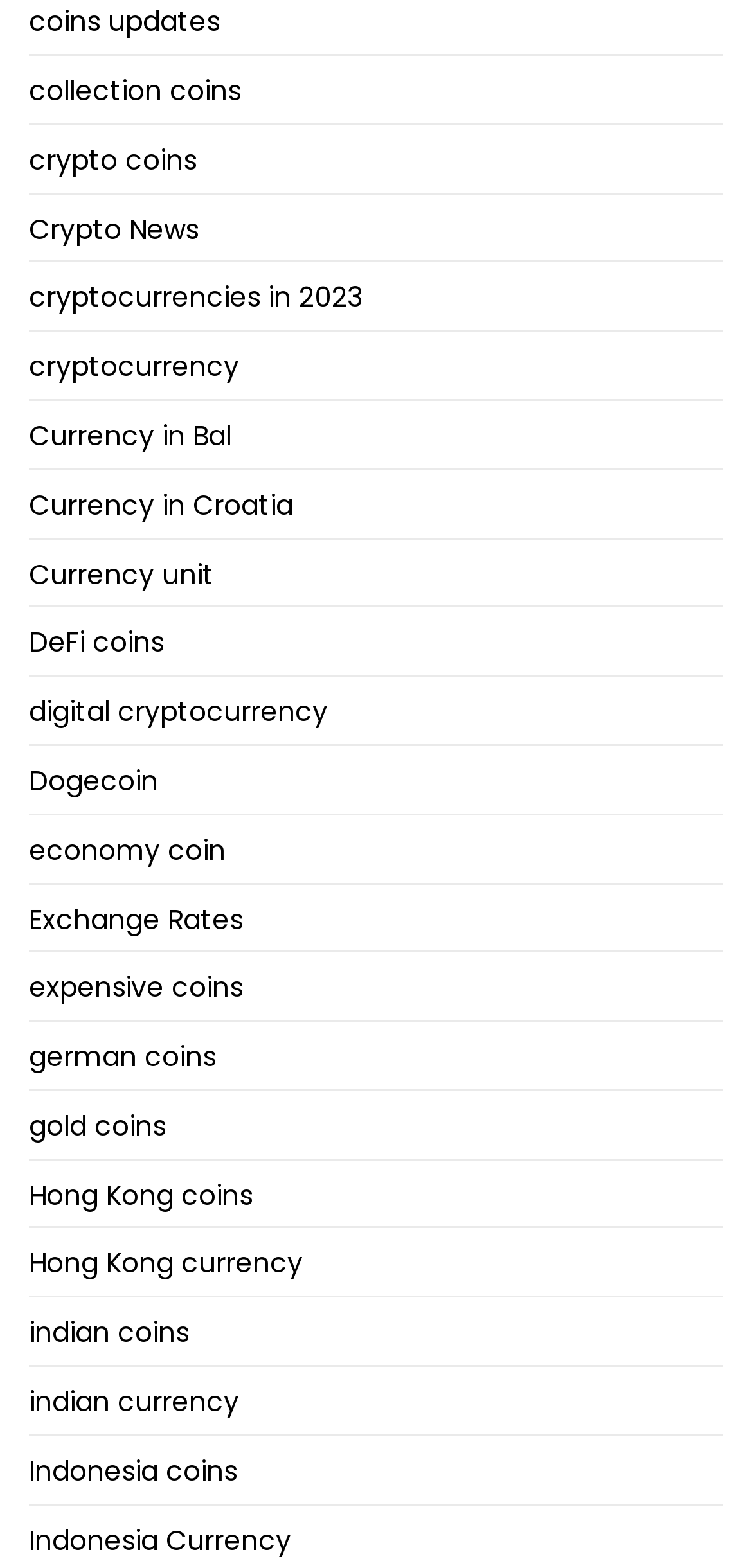Find and indicate the bounding box coordinates of the region you should select to follow the given instruction: "browse Hong Kong currency".

[0.038, 0.796, 0.403, 0.817]